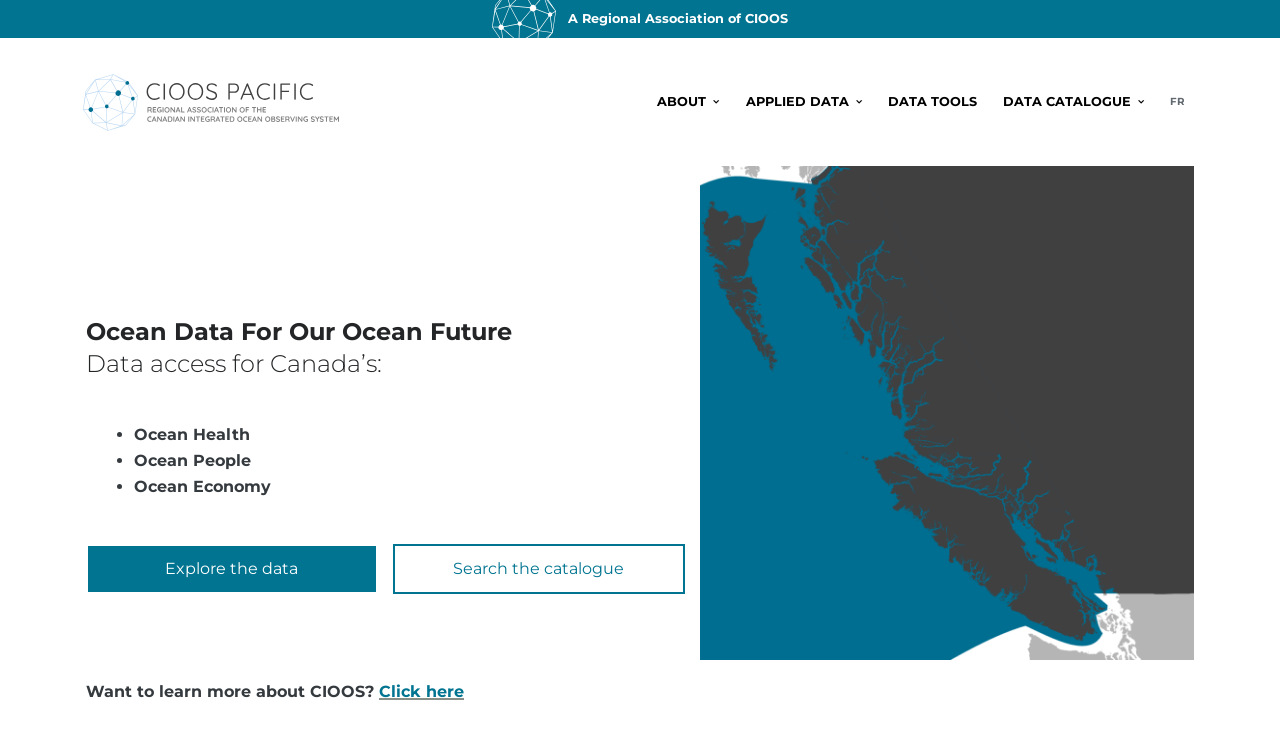Please locate the bounding box coordinates for the element that should be clicked to achieve the following instruction: "Read the 'CSI MAKES HISTORY BUT FALLS IN NCAA OPENER TO JHU' news". Ensure the coordinates are given as four float numbers between 0 and 1, i.e., [left, top, right, bottom].

None